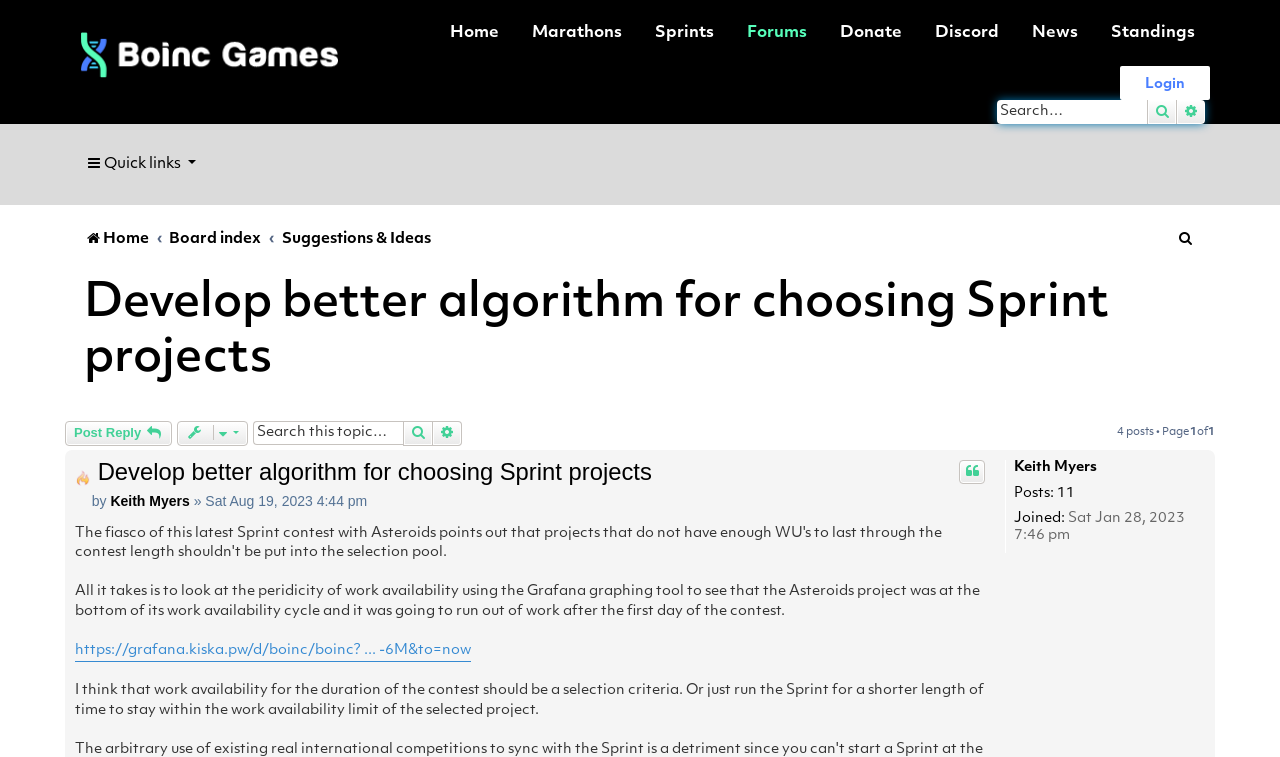Based on the element description Post Reply, identify the bounding box coordinates for the UI element. The coordinates should be in the format (top-left x, top-left y, bottom-right x, bottom-right y) and within the 0 to 1 range.

[0.051, 0.557, 0.134, 0.589]